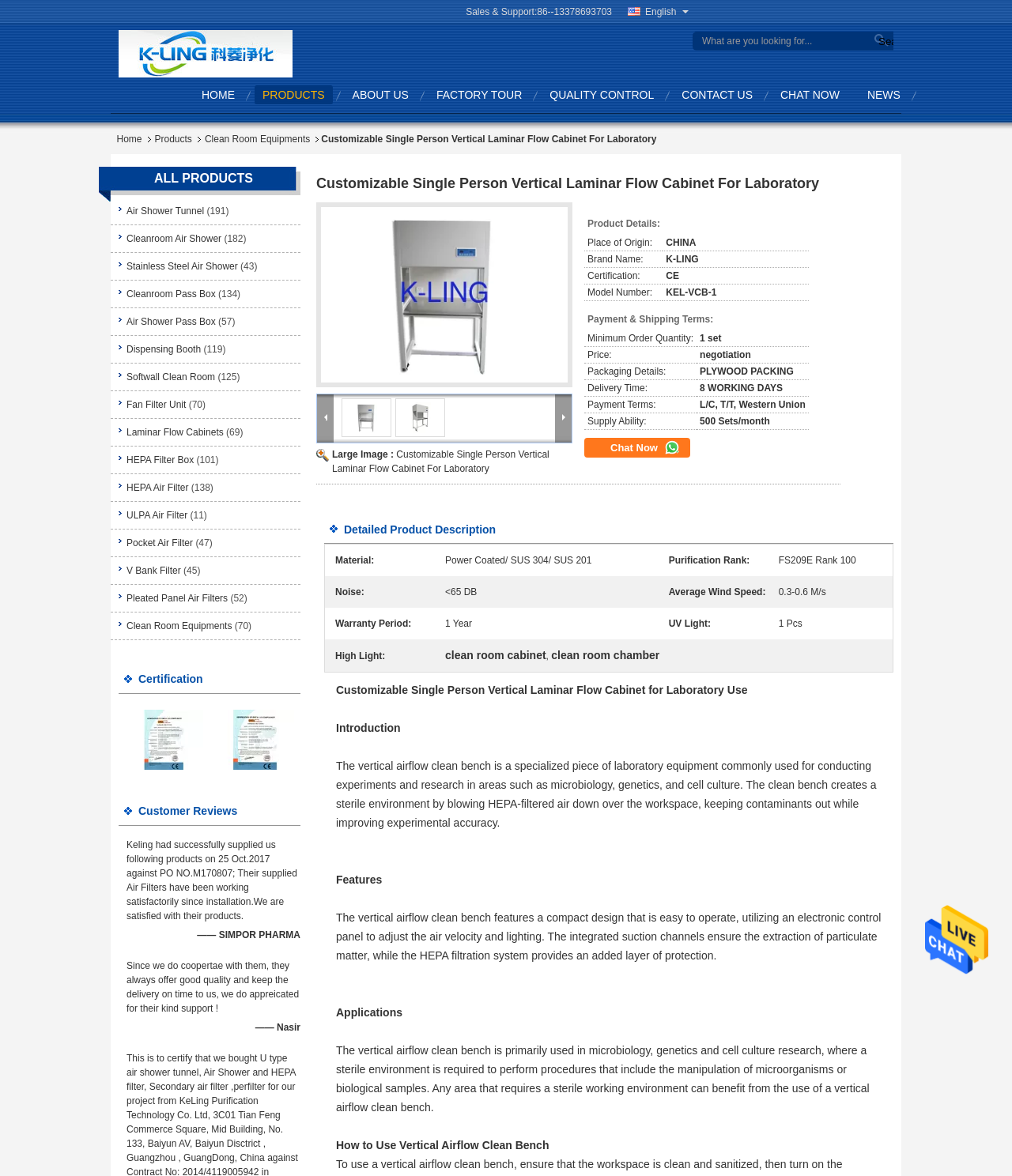Please provide a detailed answer to the question below by examining the image:
How many products are listed under 'Air Shower Tunnel'?

I found the number of products by looking at the product list section, where it says '(191)' next to the product name 'Air Shower Tunnel'.